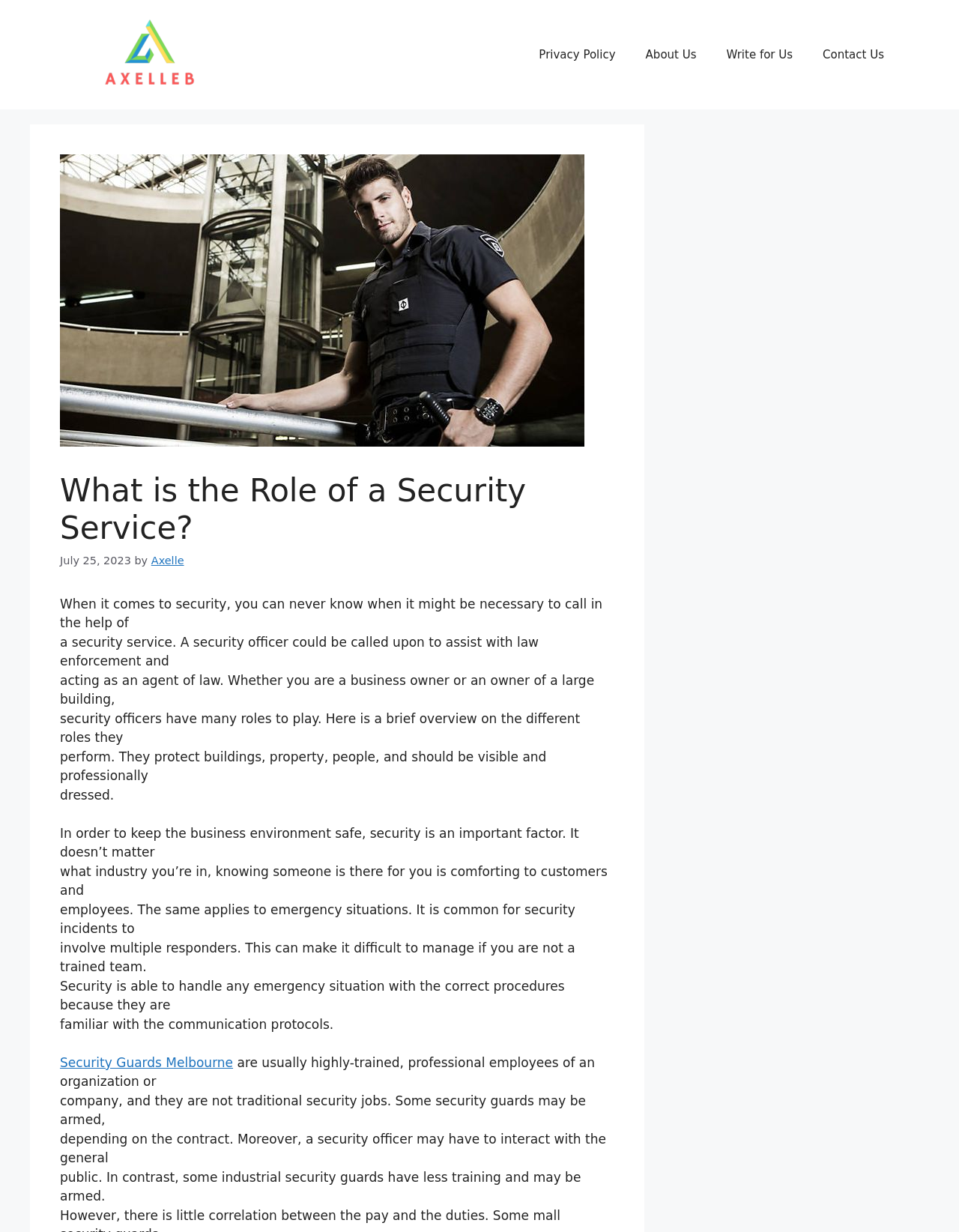With reference to the image, please provide a detailed answer to the following question: Who wrote this article?

The question is asking about the author of the article. Based on the webpage content, it is mentioned that the article is written by 'Axelle' as indicated by the link 'Axelle' next to the date 'July 25, 2023'.